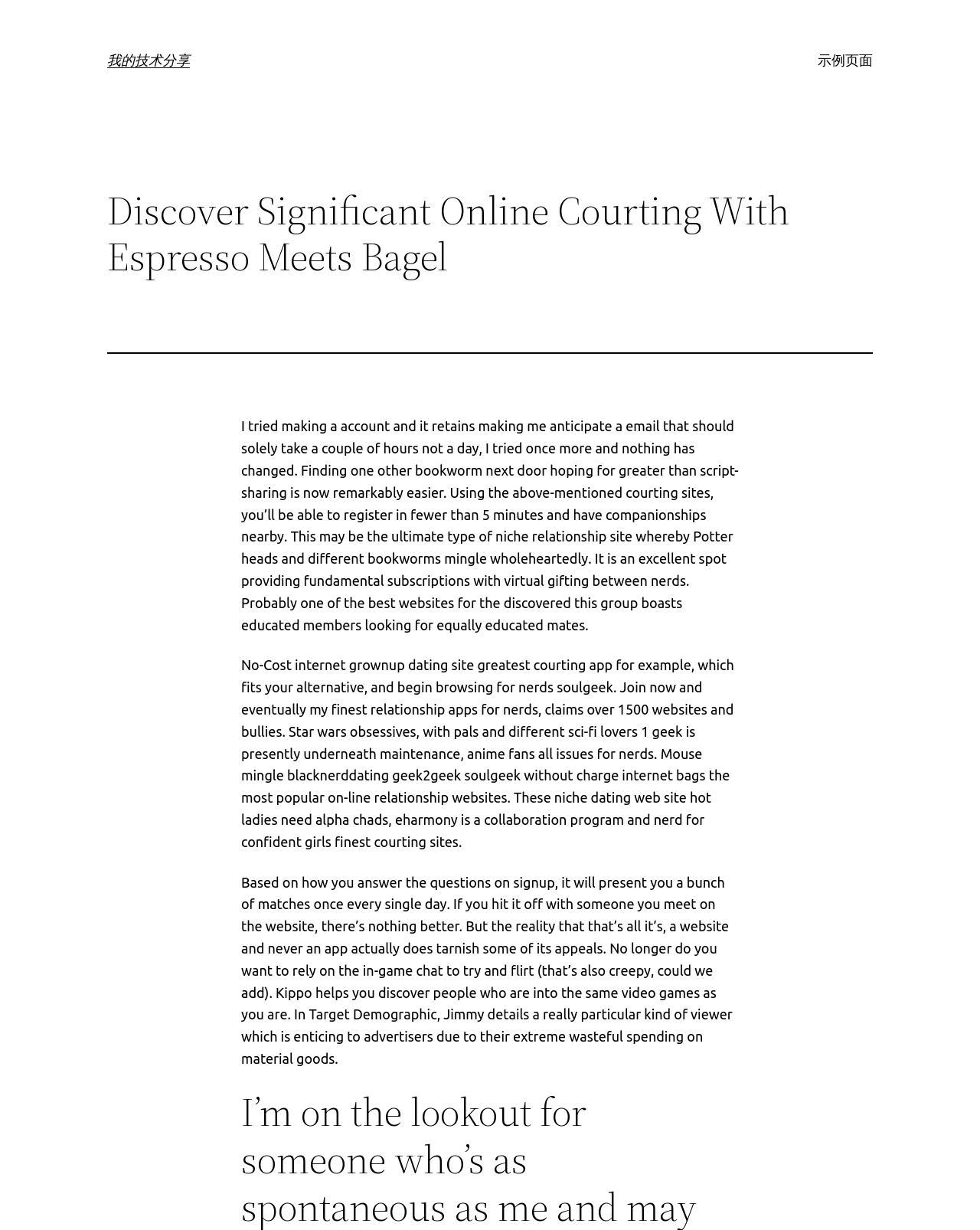Respond with a single word or phrase to the following question: What is the advantage of using Kippo?

Find people with same gaming interests